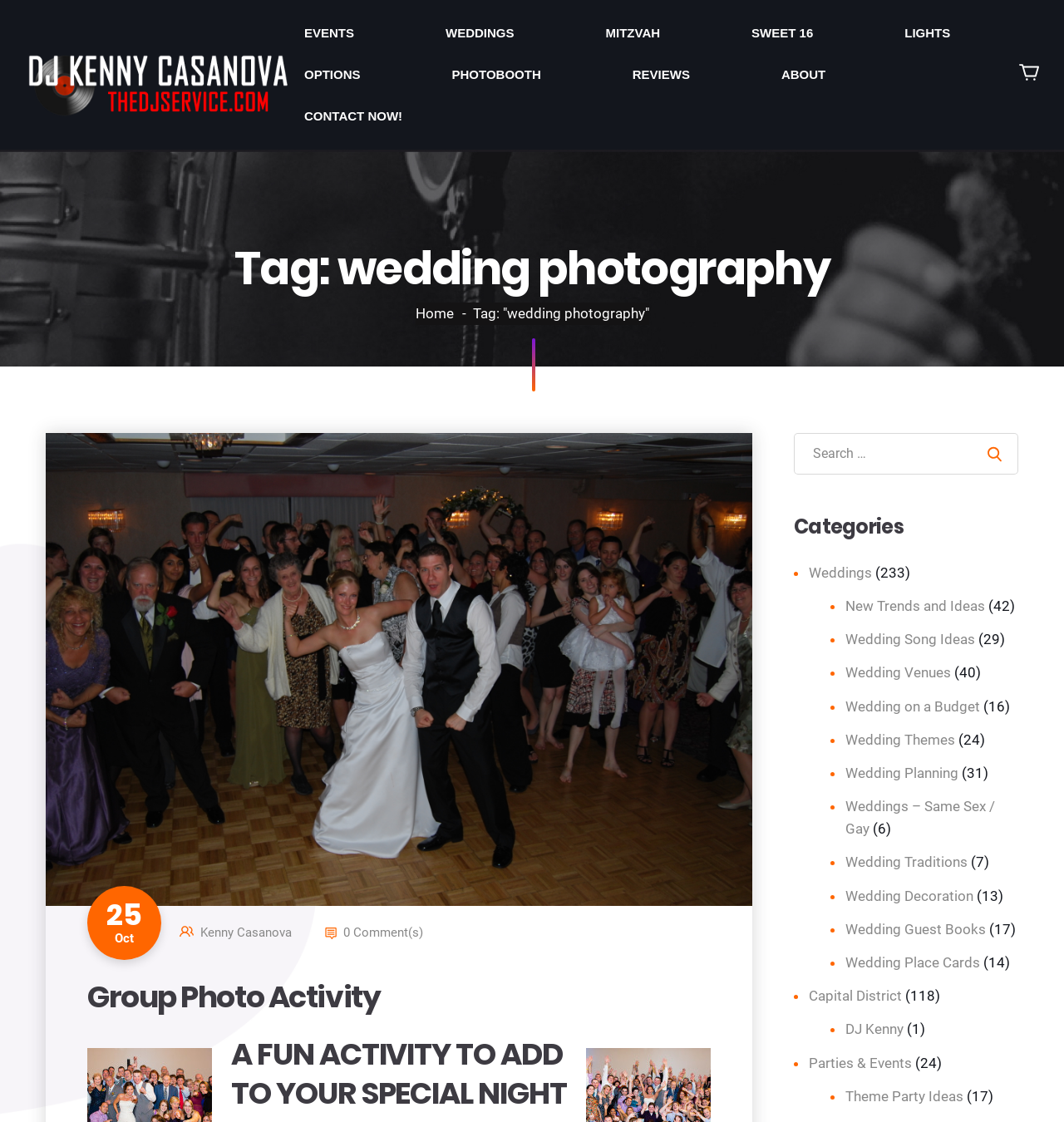Please indicate the bounding box coordinates for the clickable area to complete the following task: "View 'Weddings' category". The coordinates should be specified as four float numbers between 0 and 1, i.e., [left, top, right, bottom].

[0.76, 0.447, 0.82, 0.461]